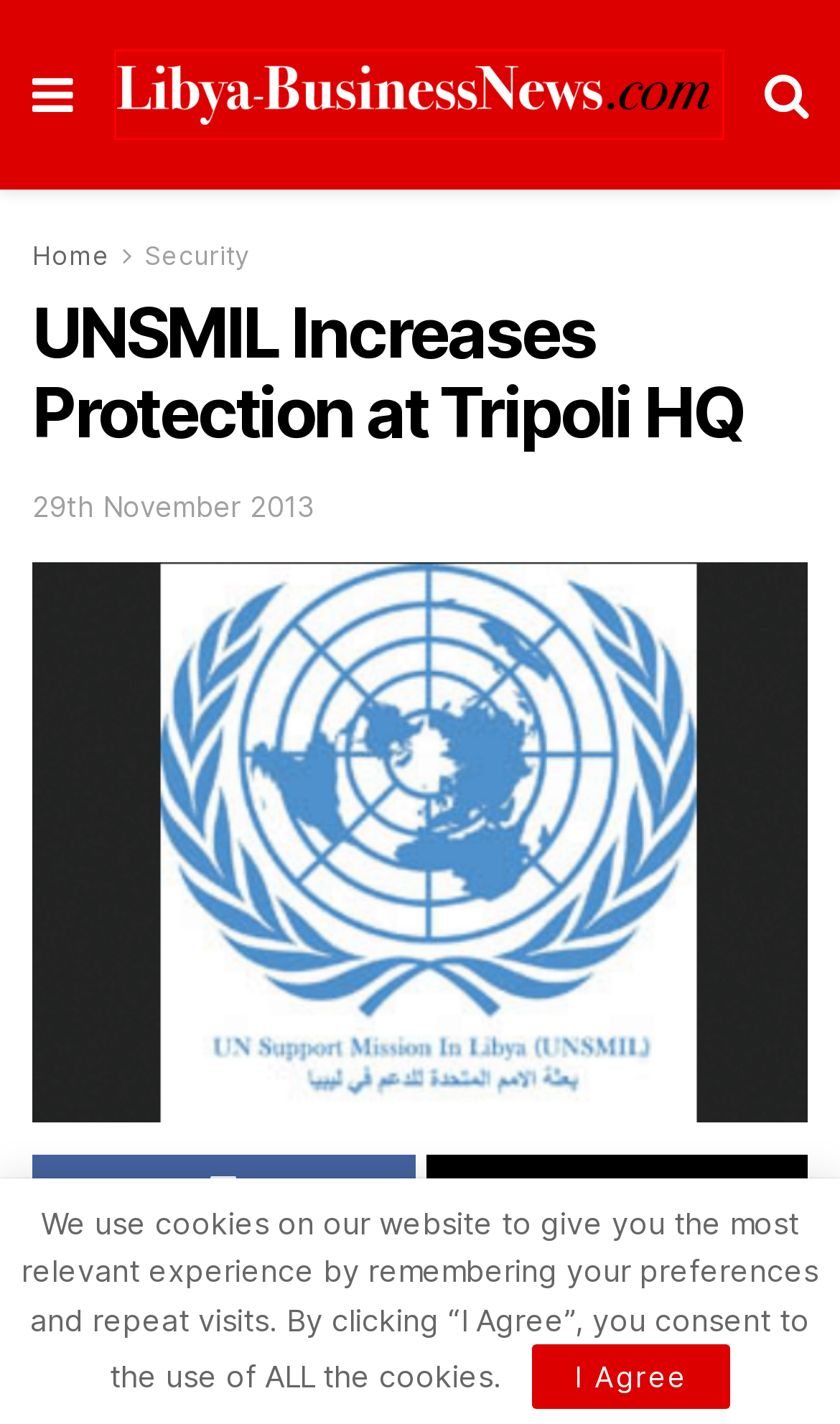You are provided with a screenshot of a webpage where a red rectangle bounding box surrounds an element. Choose the description that best matches the new webpage after clicking the element in the red bounding box. Here are the choices:
A. Home | Libya Business News
B. Industry & Trade | Libya Business News
C. Videos | Libya Business News
D. Contact Us | Libya Business News
E. United Nations Special Mission in Libya (UNSMIL) | Libya Business News
F. Politics | Libya Business News
G. Tenders | Libya Business News
H. Oil & Gas | Libya Business News

A